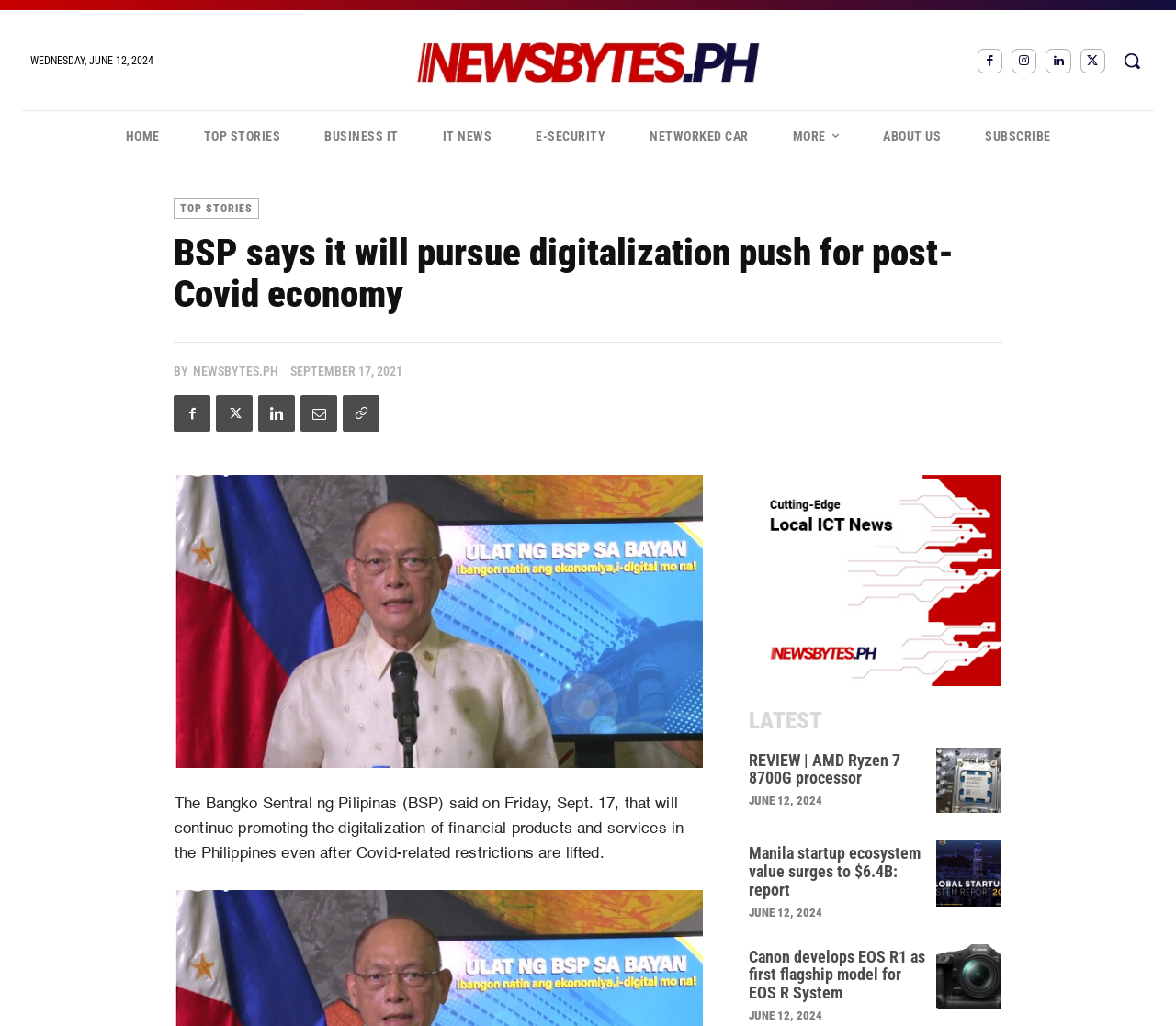How many latest news articles are displayed on the webpage?
Please respond to the question with as much detail as possible.

I found the latest news articles by looking at the bottom of the webpage, where they are displayed in a section labeled 'LATEST'. There are three latest news articles in total.